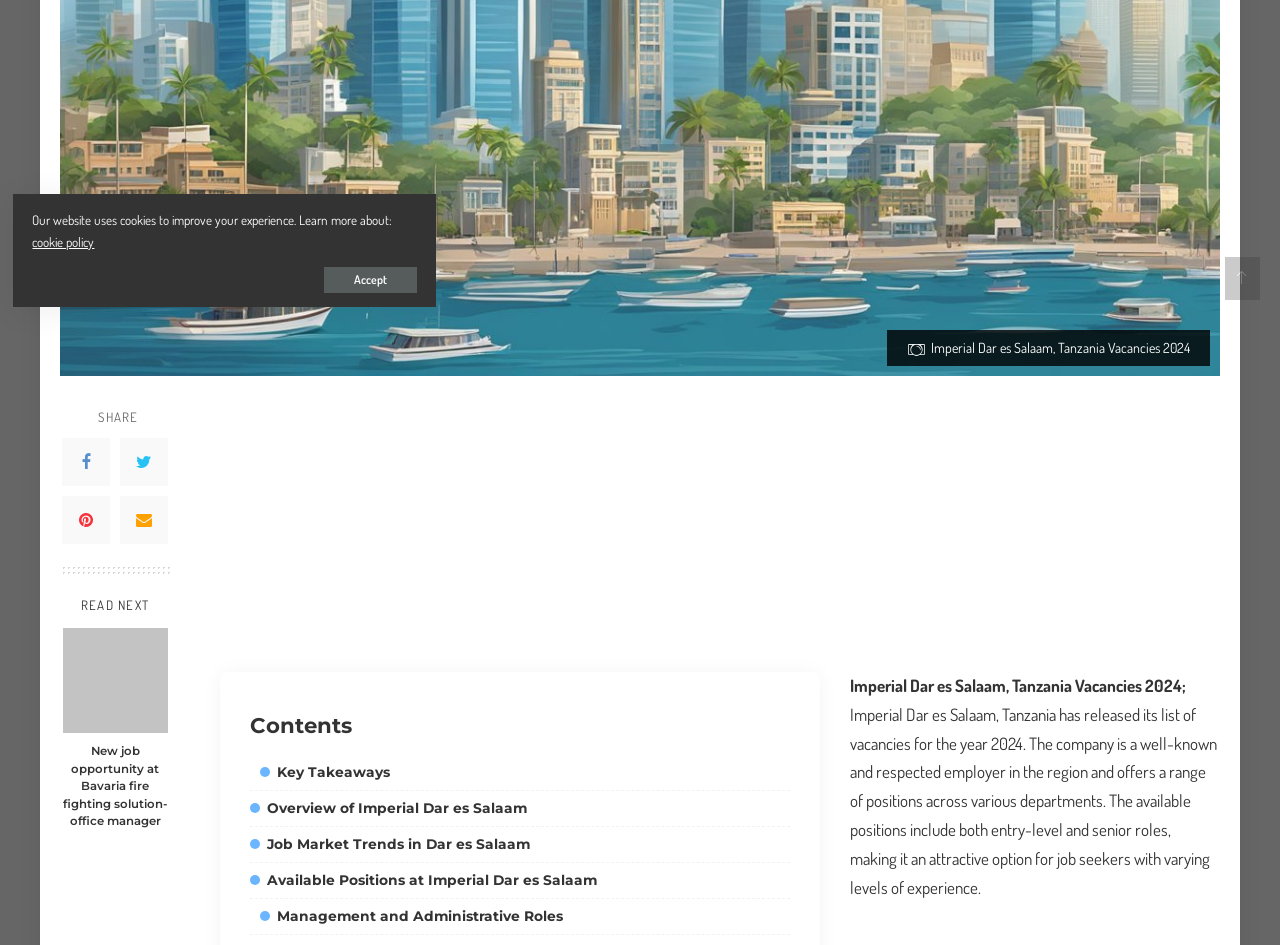How many links are available under 'Contents'?
Examine the image closely and answer the question with as much detail as possible.

I counted the number of links available under the 'Contents' section, which are Key Takeaways, Overview of Imperial Dar es Salaam, Job Market Trends in Dar es Salaam, and so on, and found that there are 11 links.